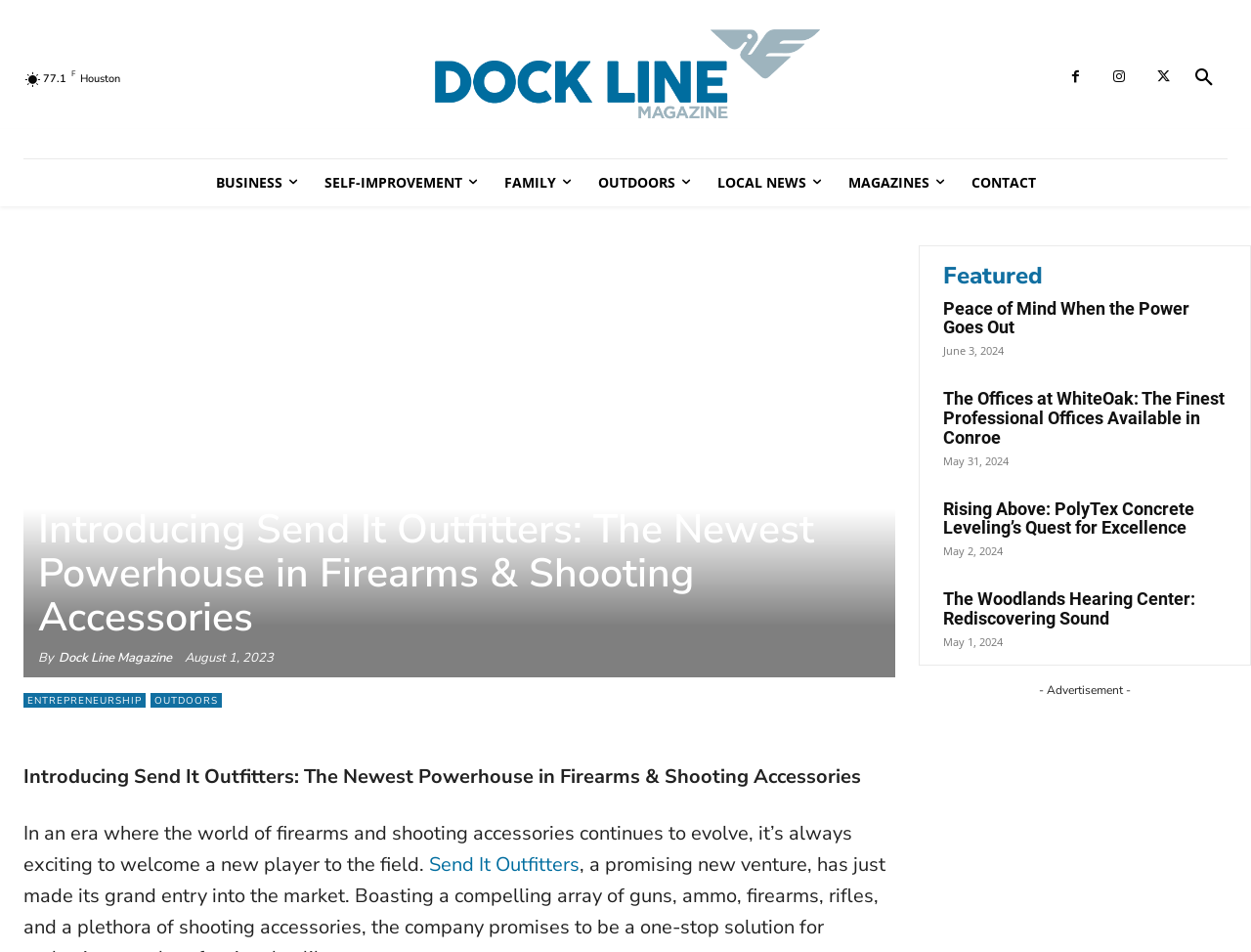Please respond to the question using a single word or phrase:
How many social media links are there at the bottom of the webpage?

4